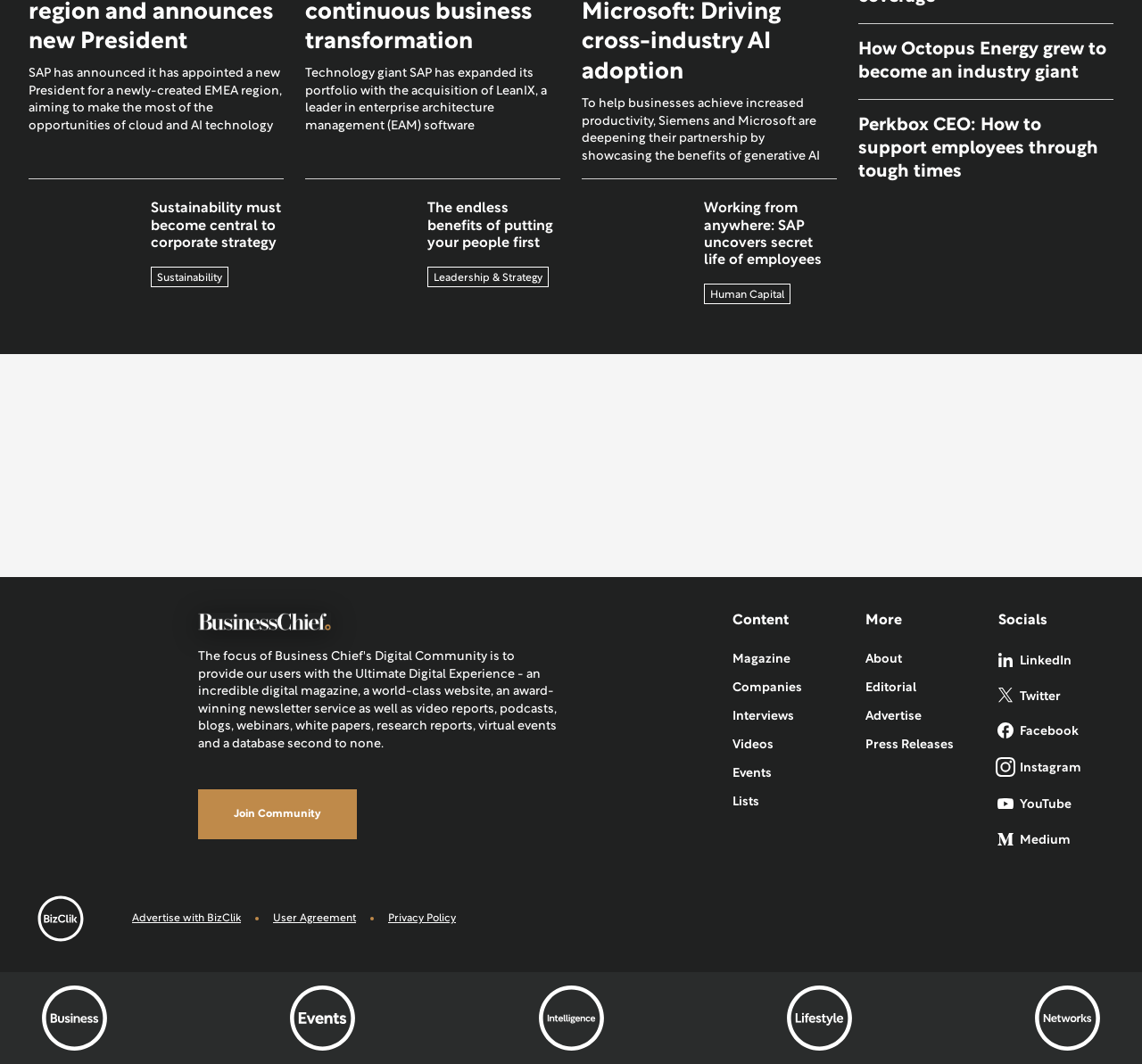Determine the bounding box coordinates of the clickable area required to perform the following instruction: "Search for something". The coordinates should be represented as four float numbers between 0 and 1: [left, top, right, bottom].

None